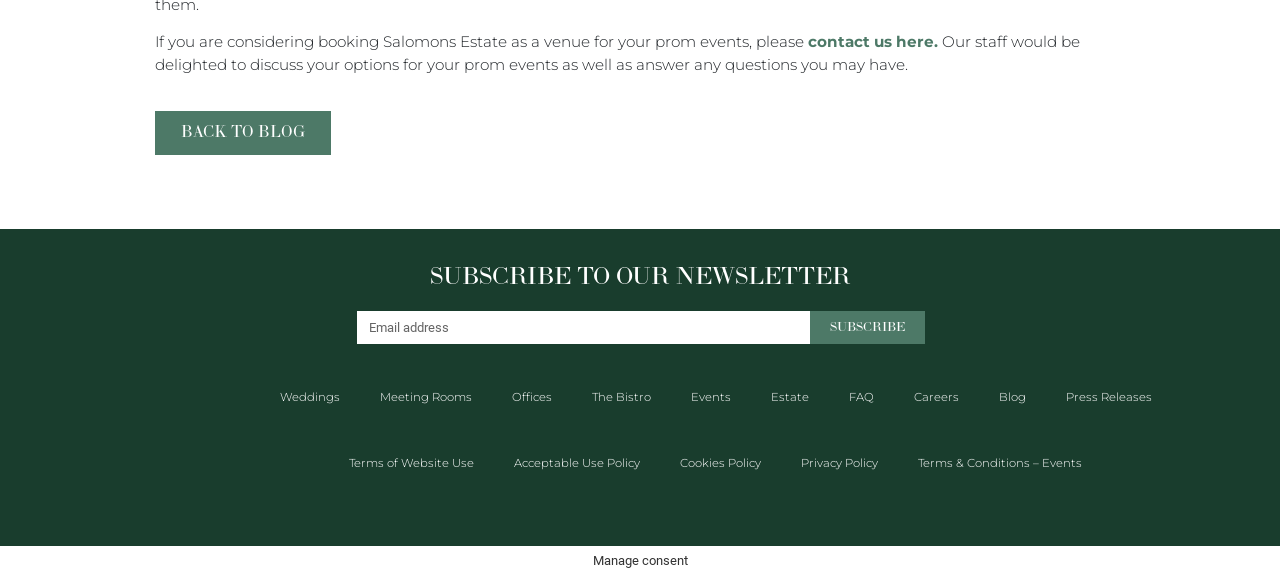Given the description "Terms of Website Use", determine the bounding box of the corresponding UI element.

[0.257, 0.764, 0.386, 0.844]